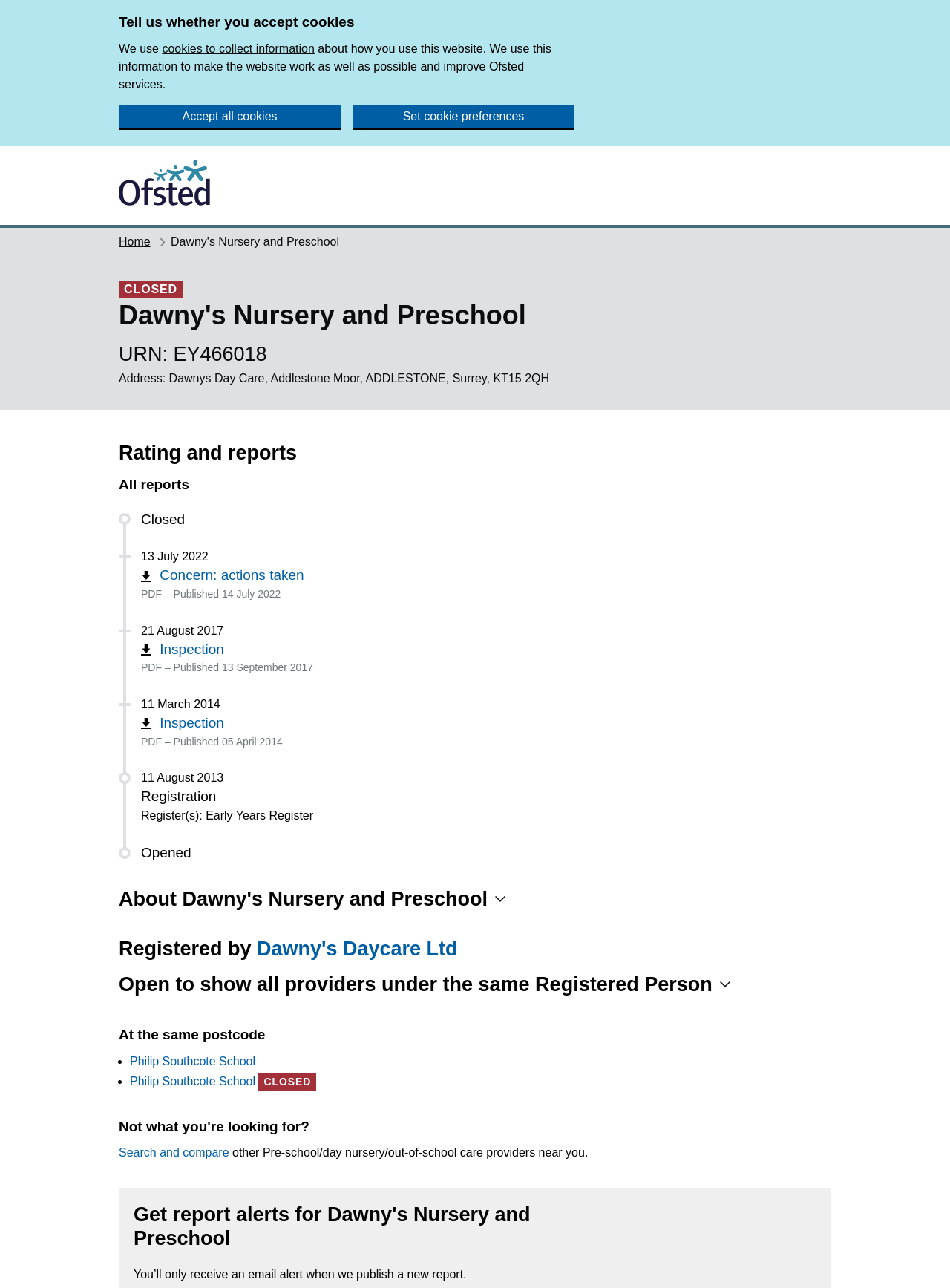What is the URN of the nursery? Based on the image, give a response in one word or a short phrase.

EY466018